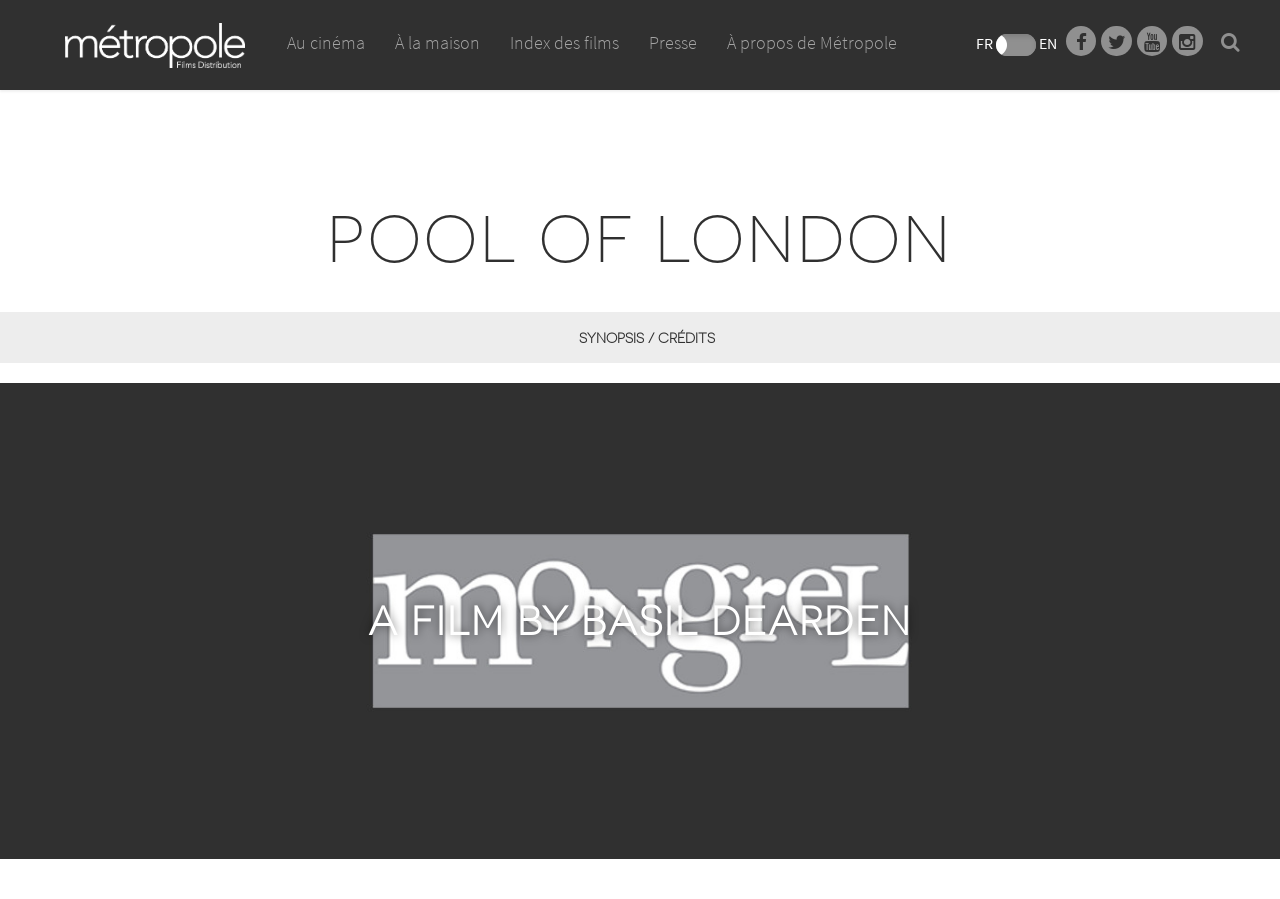Analyze the image and answer the question with as much detail as possible: 
How many language options are available on this page?

I counted the number of language options by looking at the static text elements 'FR' and 'EN' which are displayed next to each other, indicating that there are two language options available.